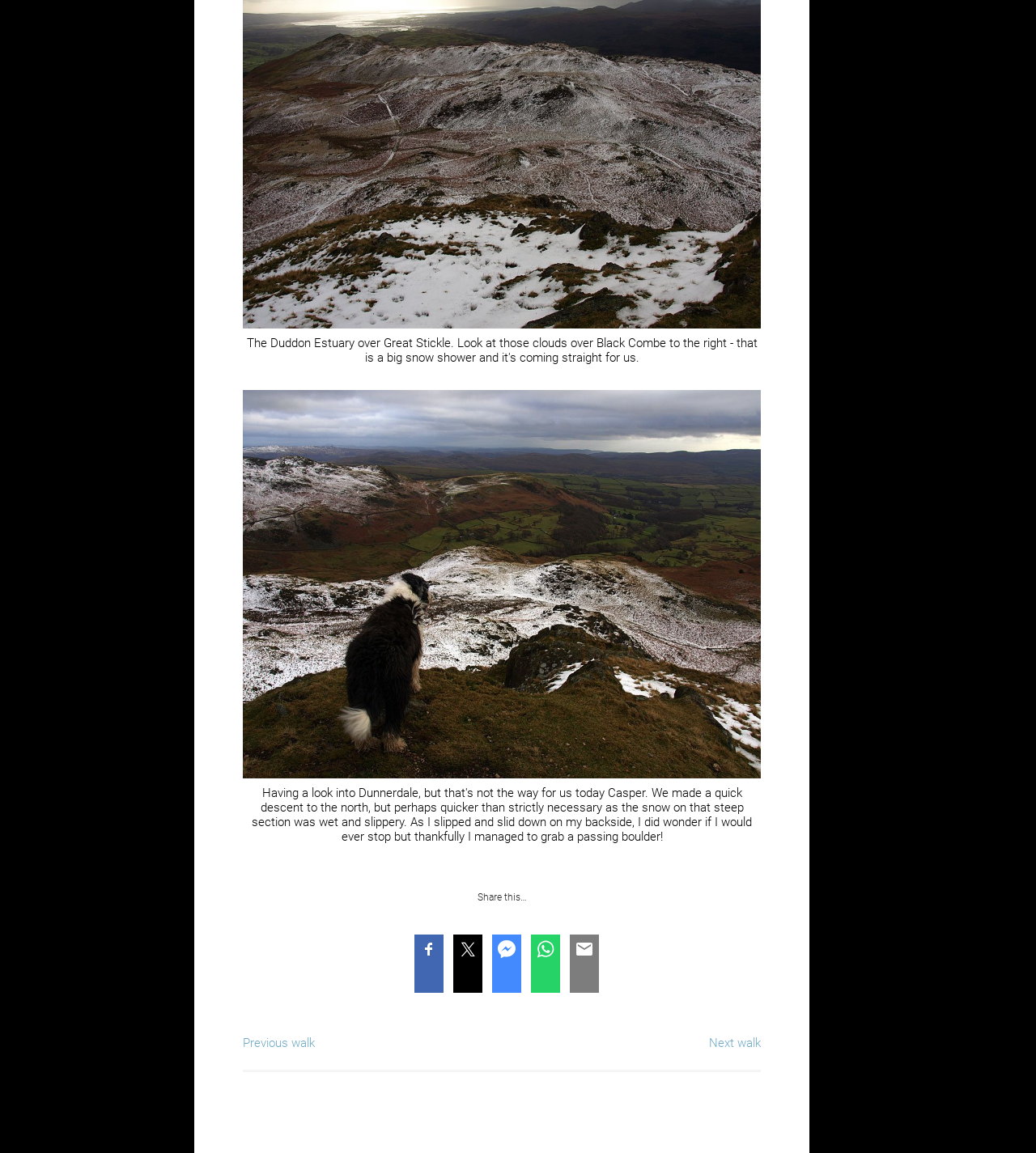Pinpoint the bounding box coordinates for the area that should be clicked to perform the following instruction: "Visit the 'Home' page".

None